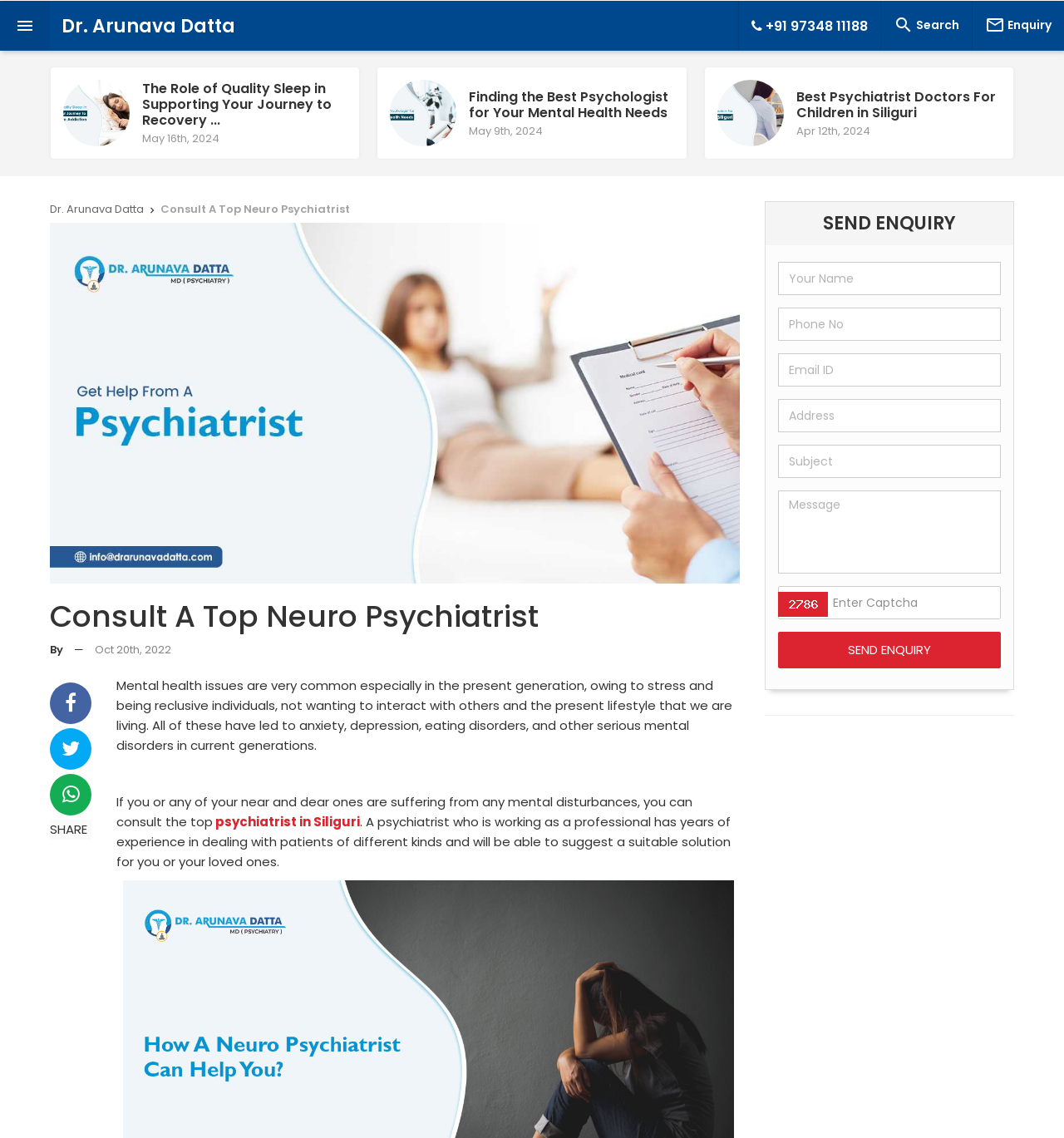Identify the title of the webpage and provide its text content.

Consult A Top Neuro Psychiatrist